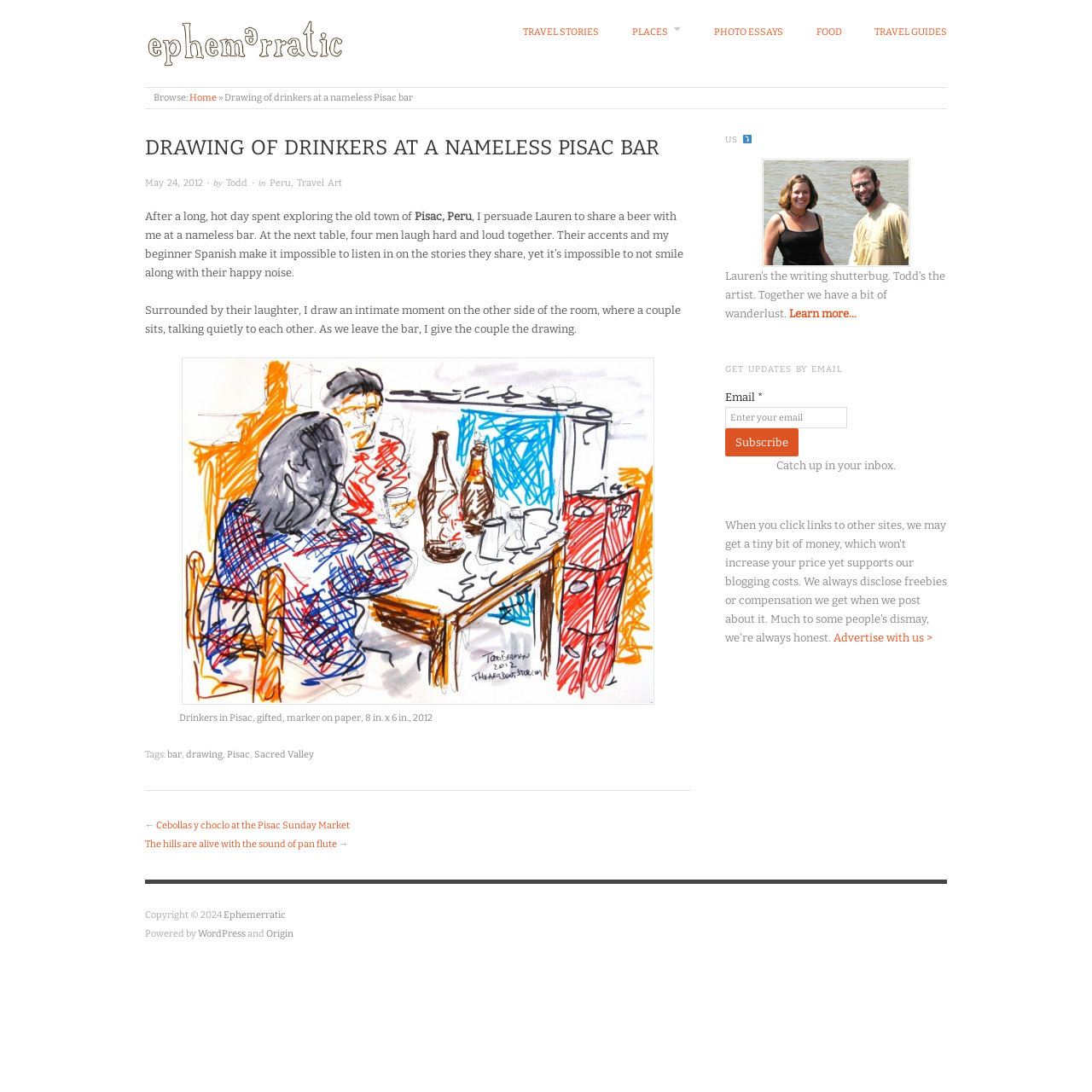Answer with a single word or phrase: 
What is the atmosphere in the bar?

Happy and loud